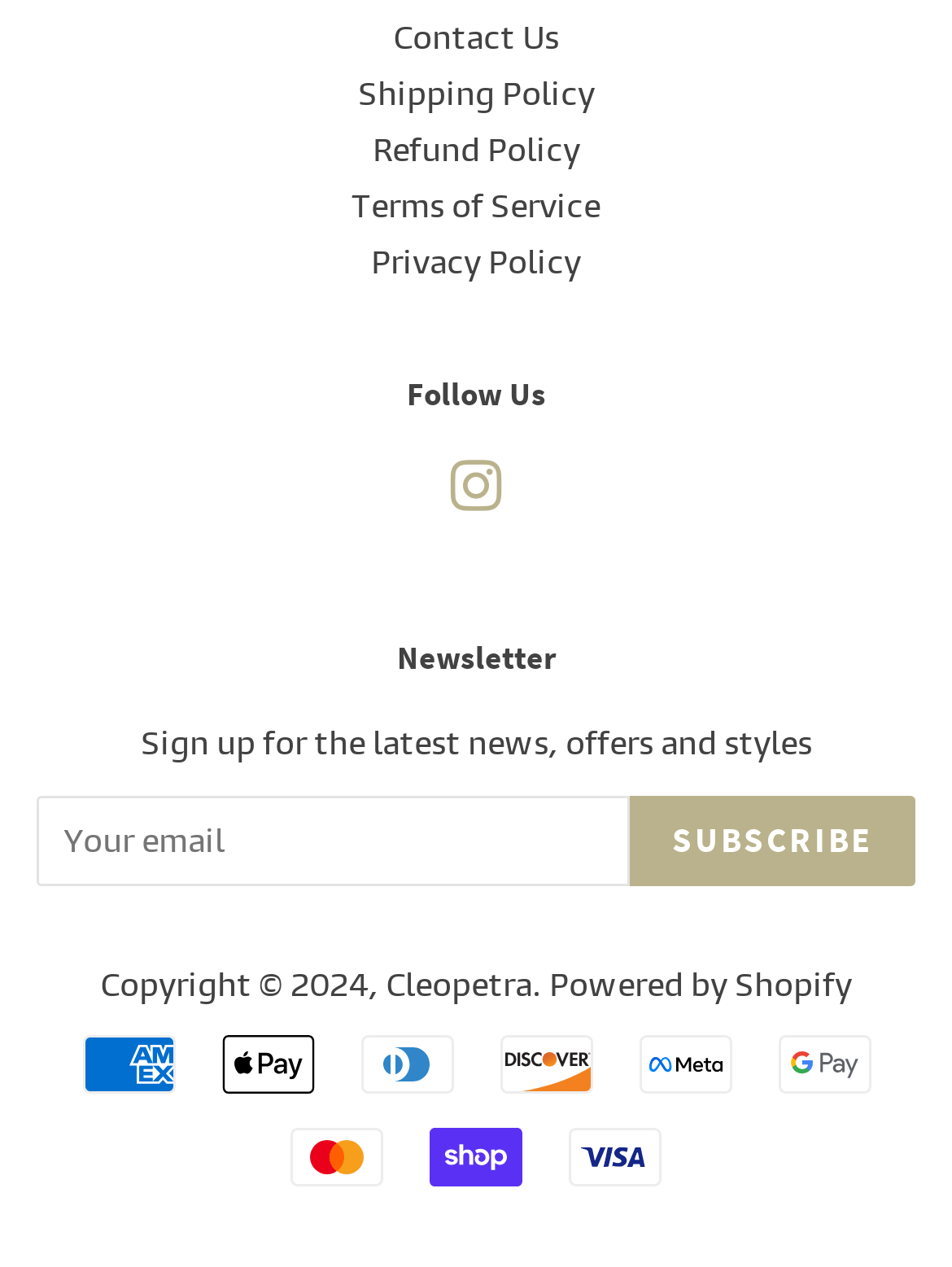Identify the bounding box for the described UI element. Provide the coordinates in (top-left x, top-left y, bottom-right x, bottom-right y) format with values ranging from 0 to 1: Instagram

[0.472, 0.378, 0.528, 0.407]